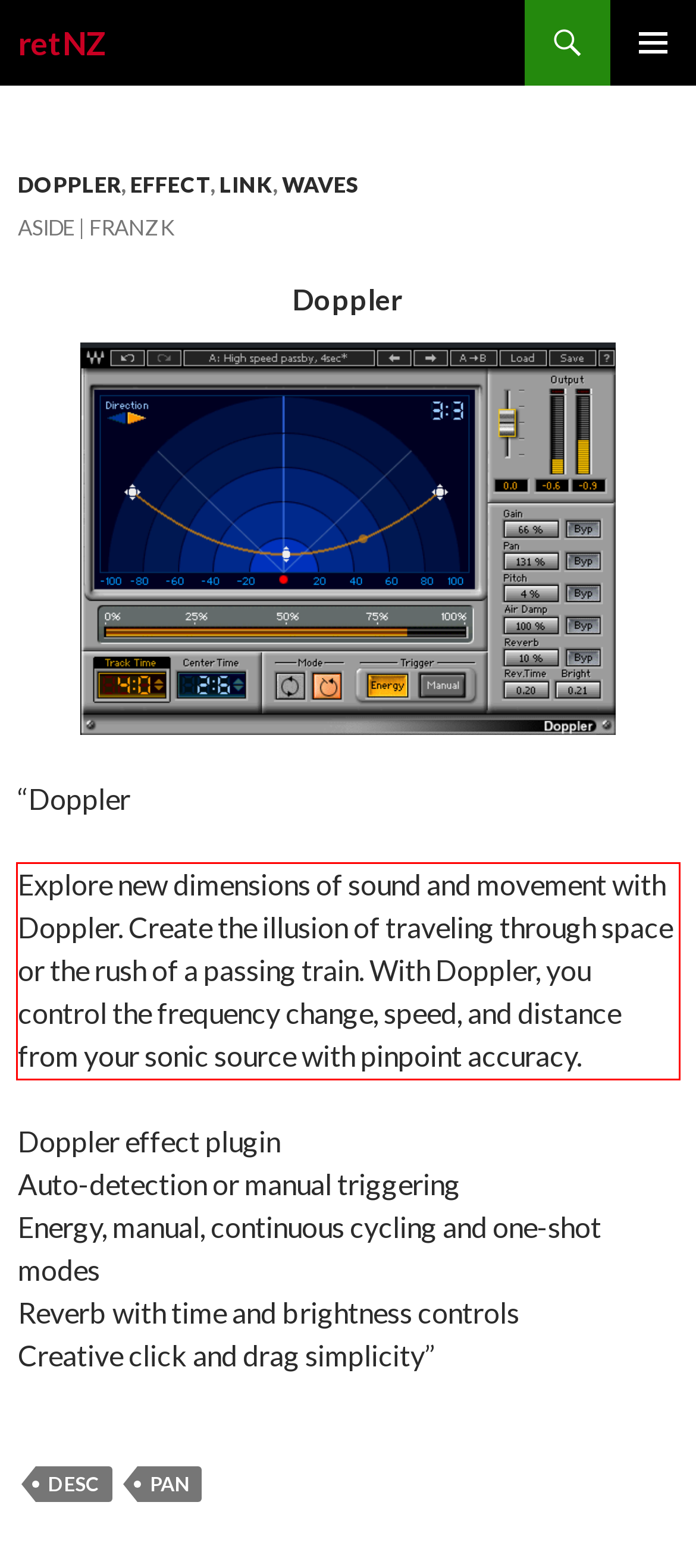Using the provided webpage screenshot, recognize the text content in the area marked by the red bounding box.

Explore new dimensions of sound and movement with Doppler. Create the illusion of traveling through space or the rush of a passing train. With Doppler, you control the frequency change, speed, and distance from your sonic source with pinpoint accuracy.